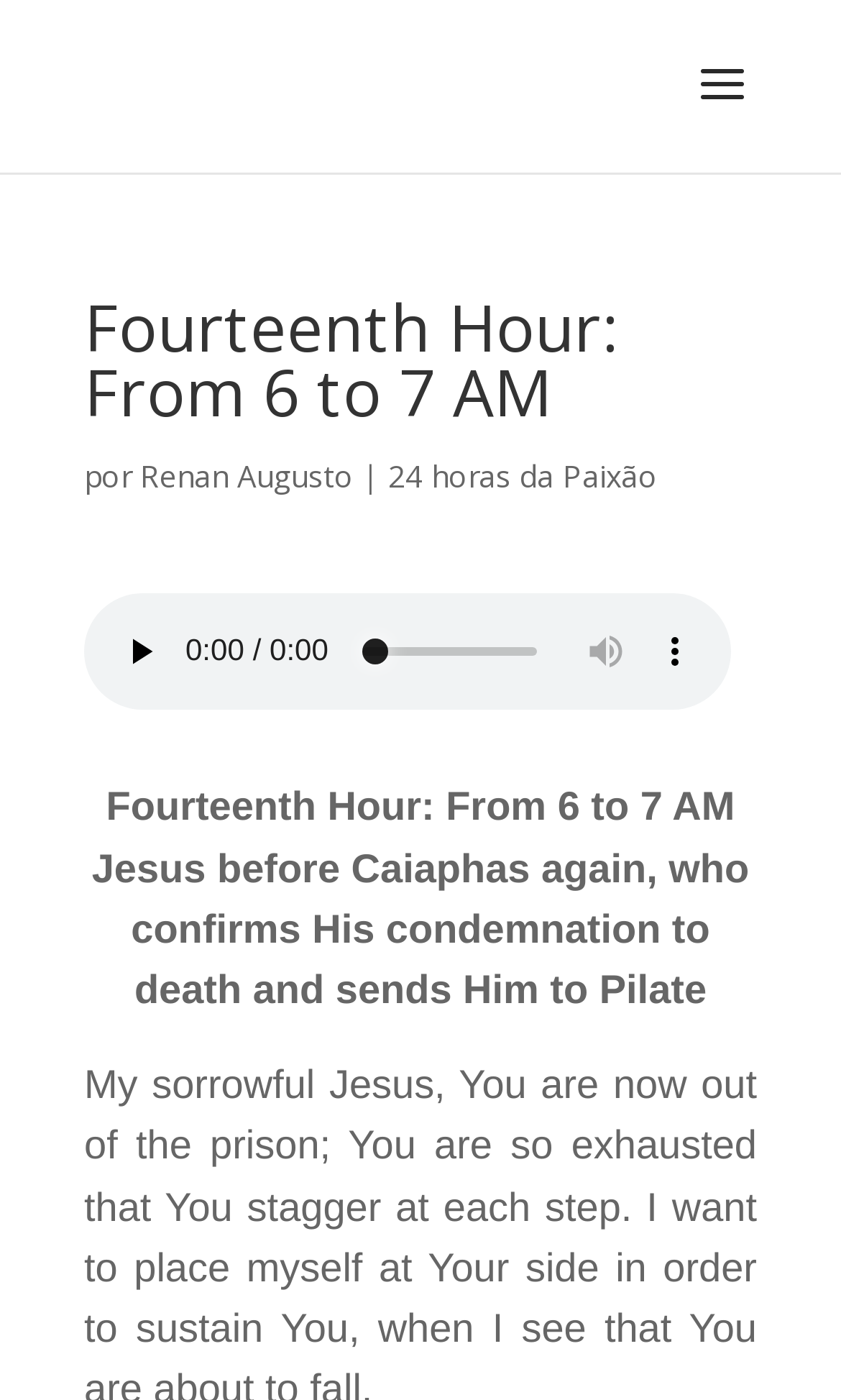Please provide a short answer using a single word or phrase for the question:
What is the event described in the text?

Jesus before Caiaphas again